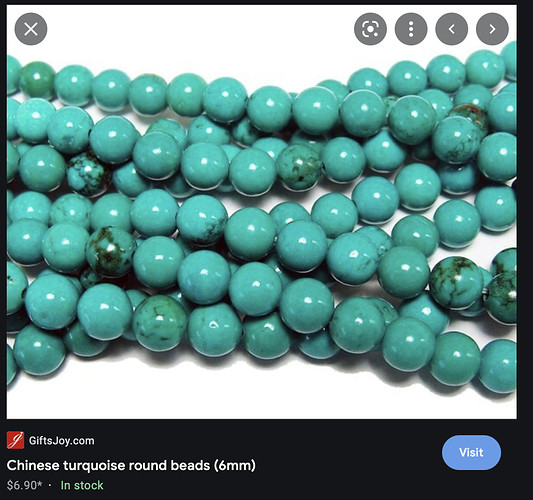Offer an in-depth description of the image.

The image features a close-up of vibrant Chinese turquoise round beads, each measuring 6mm in diameter. The beads are beautifully arranged in strands, showcasing a rich palette of turquoise hues, accented by subtle variations and flecks of darker greens. This striking color combination highlights the natural beauty and uniqueness of each bead, making them ideal for jewelry making or crafting projects. The background is neutral, allowing the vivid turquoise to stand out prominently. An overlay at the bottom indicates that these beads are available for $6.90 and are currently in stock, with a link to visit the website for more details.